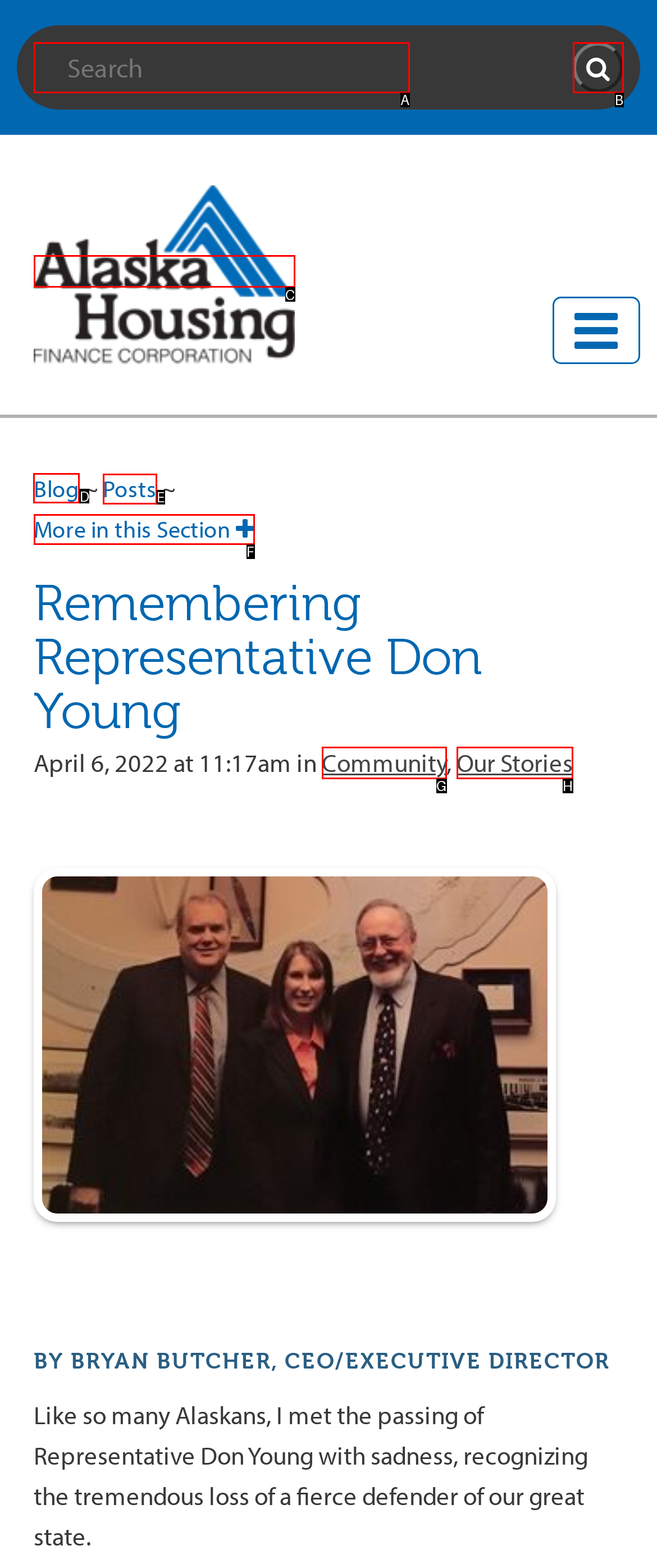Indicate the HTML element that should be clicked to perform the task: go to blog Reply with the letter corresponding to the chosen option.

D